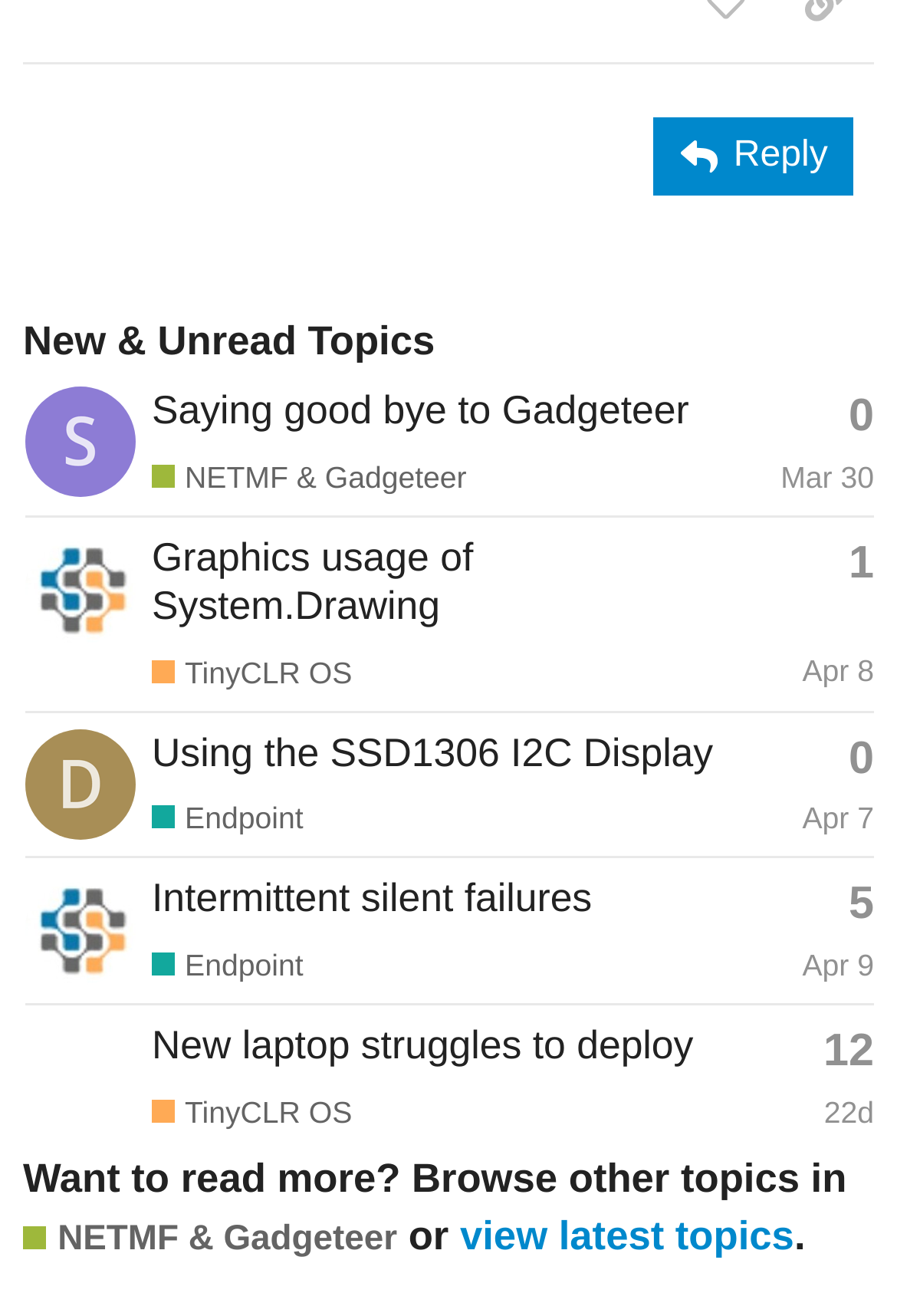Please specify the bounding box coordinates of the clickable region to carry out the following instruction: "Check the profile of 'skeller'". The coordinates should be four float numbers between 0 and 1, in the format [left, top, right, bottom].

[0.028, 0.32, 0.151, 0.35]